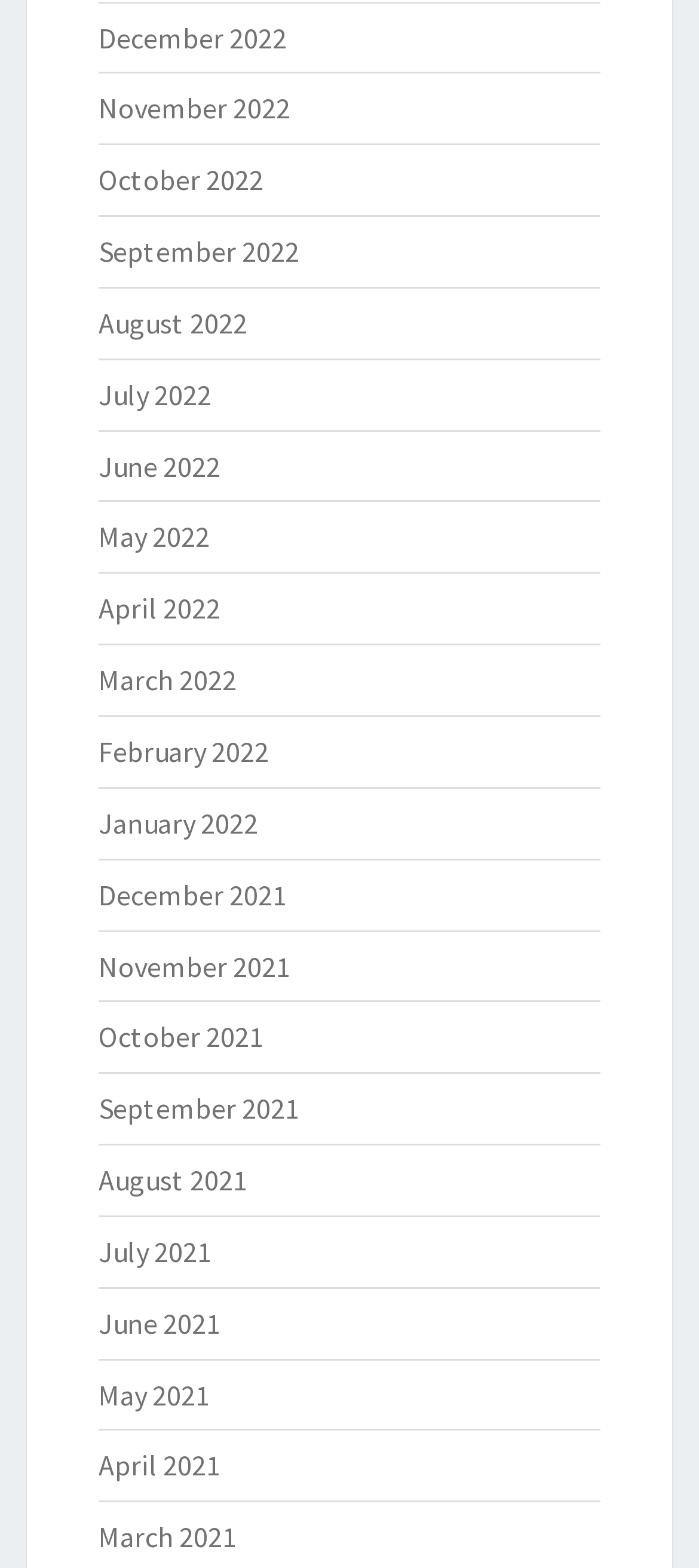Find the bounding box coordinates corresponding to the UI element with the description: "November 2022". The coordinates should be formatted as [left, top, right, bottom], with values as floats between 0 and 1.

[0.141, 0.058, 0.415, 0.08]